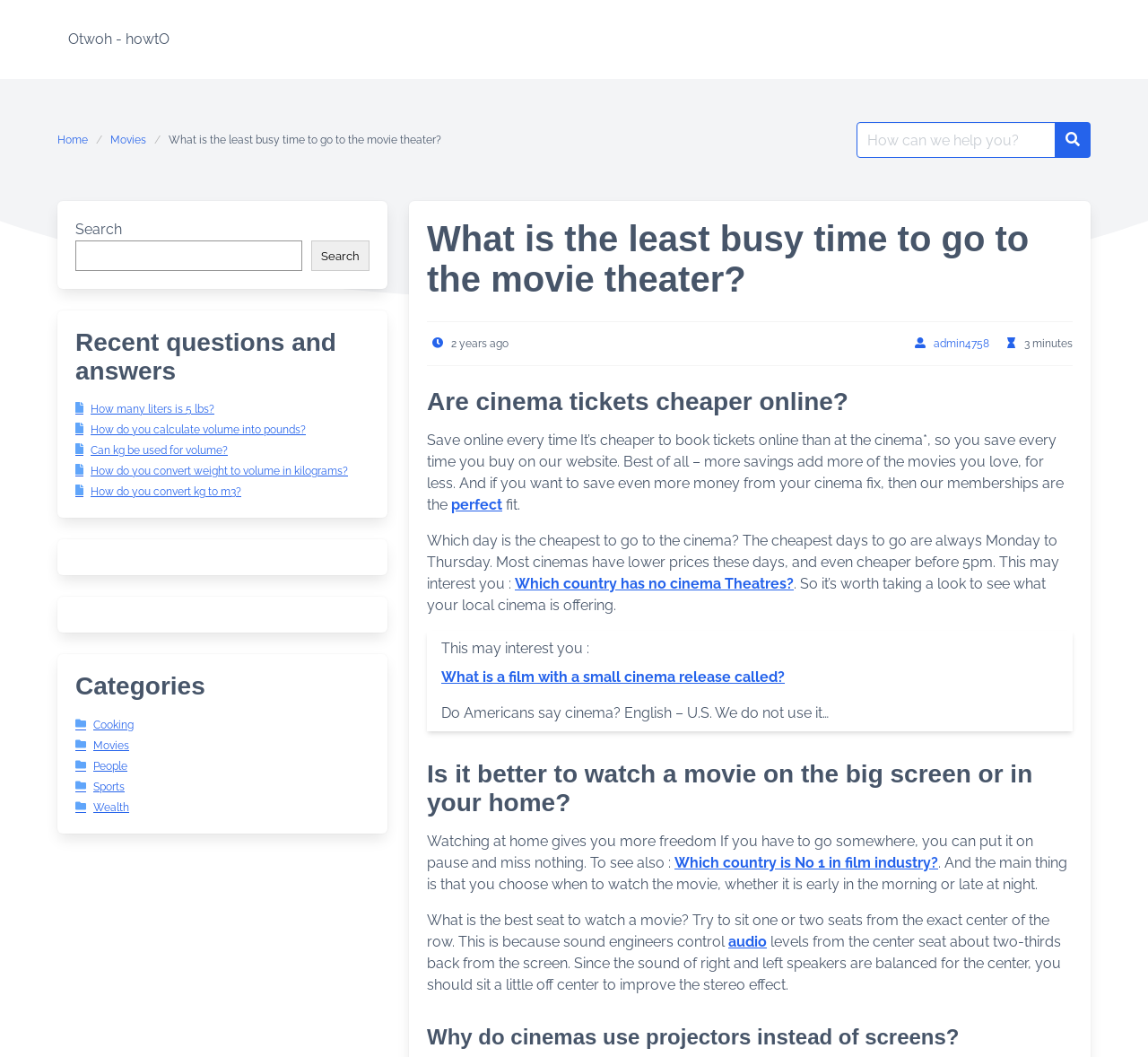Please give a concise answer to this question using a single word or phrase: 
What is the cheapest day to go to the cinema?

Monday to Thursday